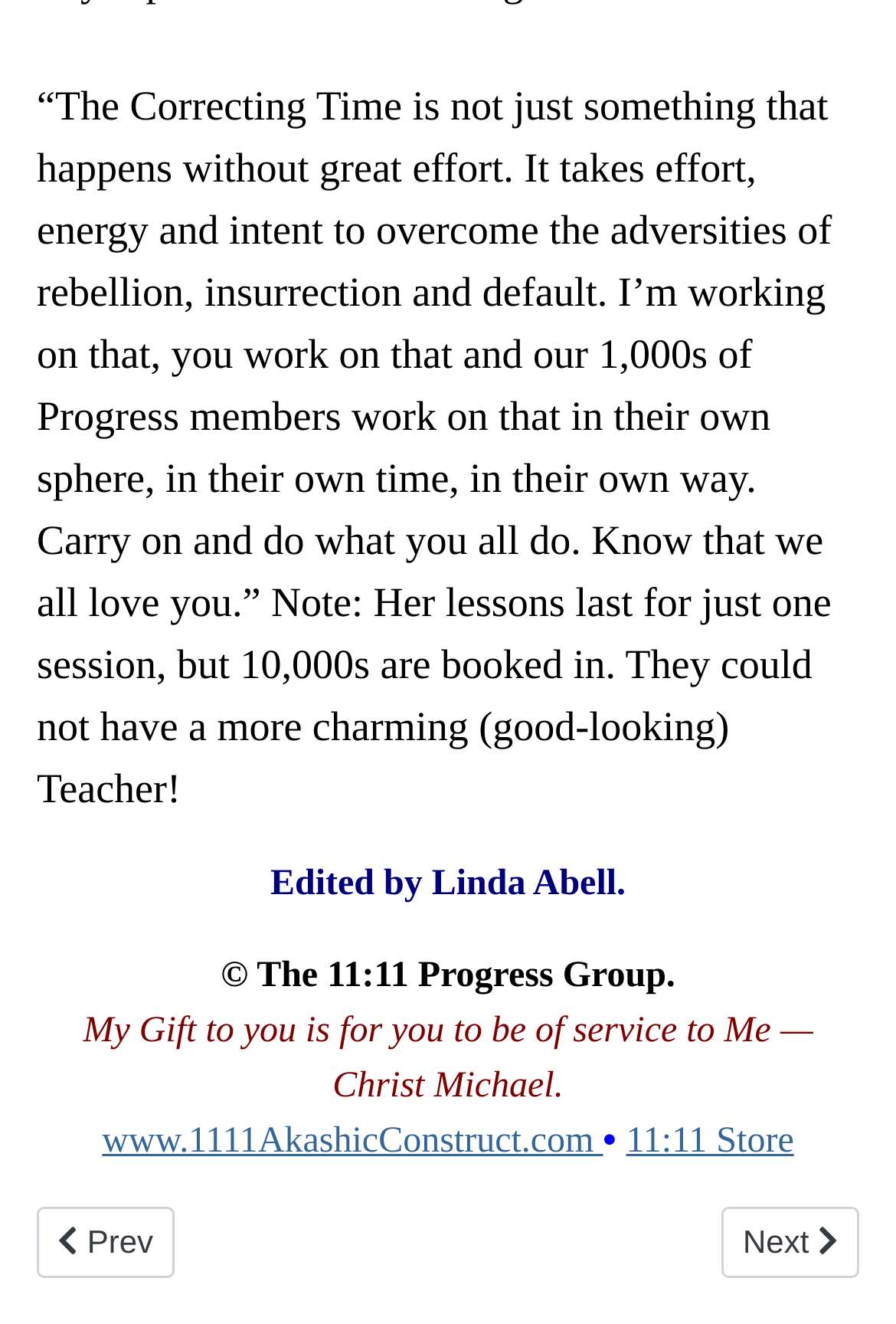Provide the bounding box coordinates of the HTML element described by the text: "11:11 Store".

[0.699, 0.847, 0.886, 0.876]